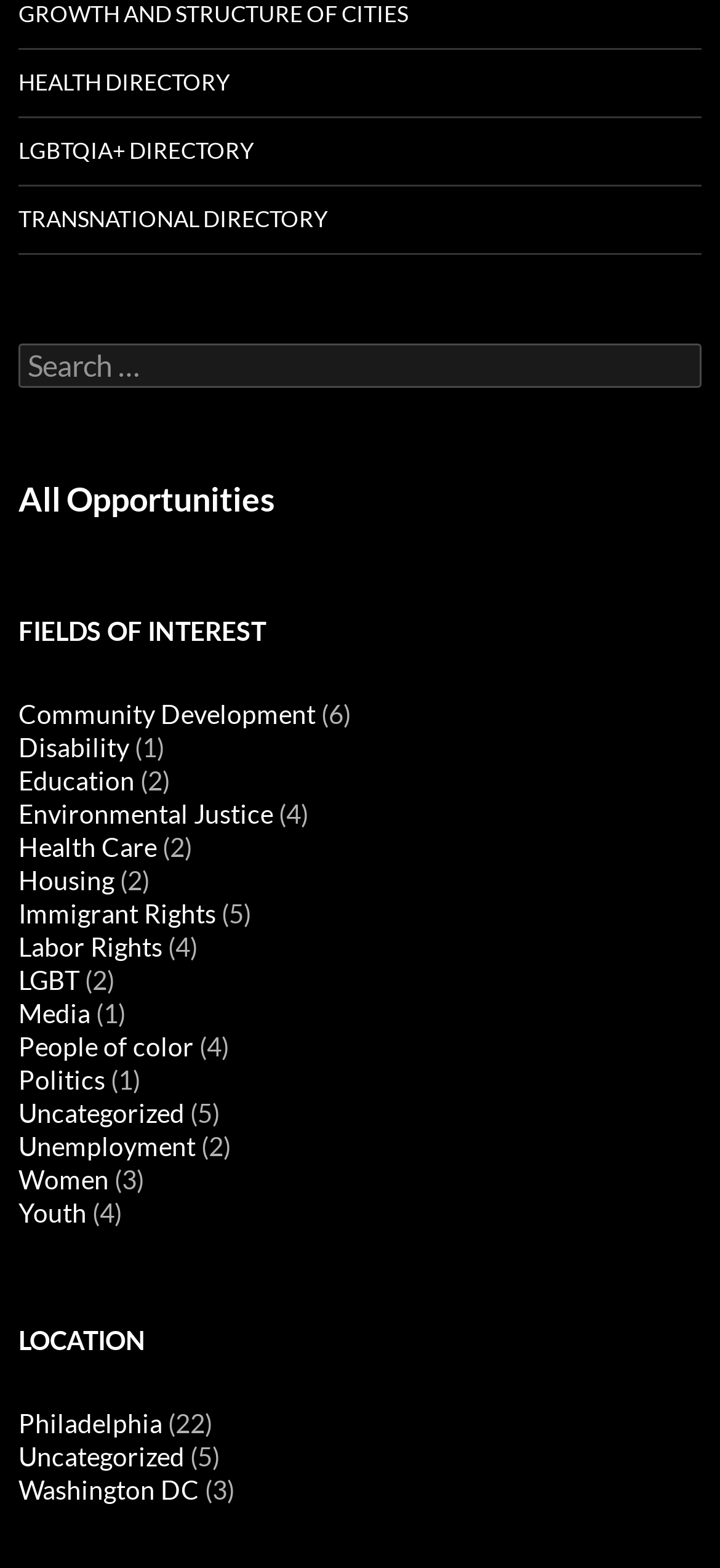Identify the bounding box coordinates of the element that should be clicked to fulfill this task: "Find opportunities in Philadelphia". The coordinates should be provided as four float numbers between 0 and 1, i.e., [left, top, right, bottom].

[0.026, 0.898, 0.226, 0.918]